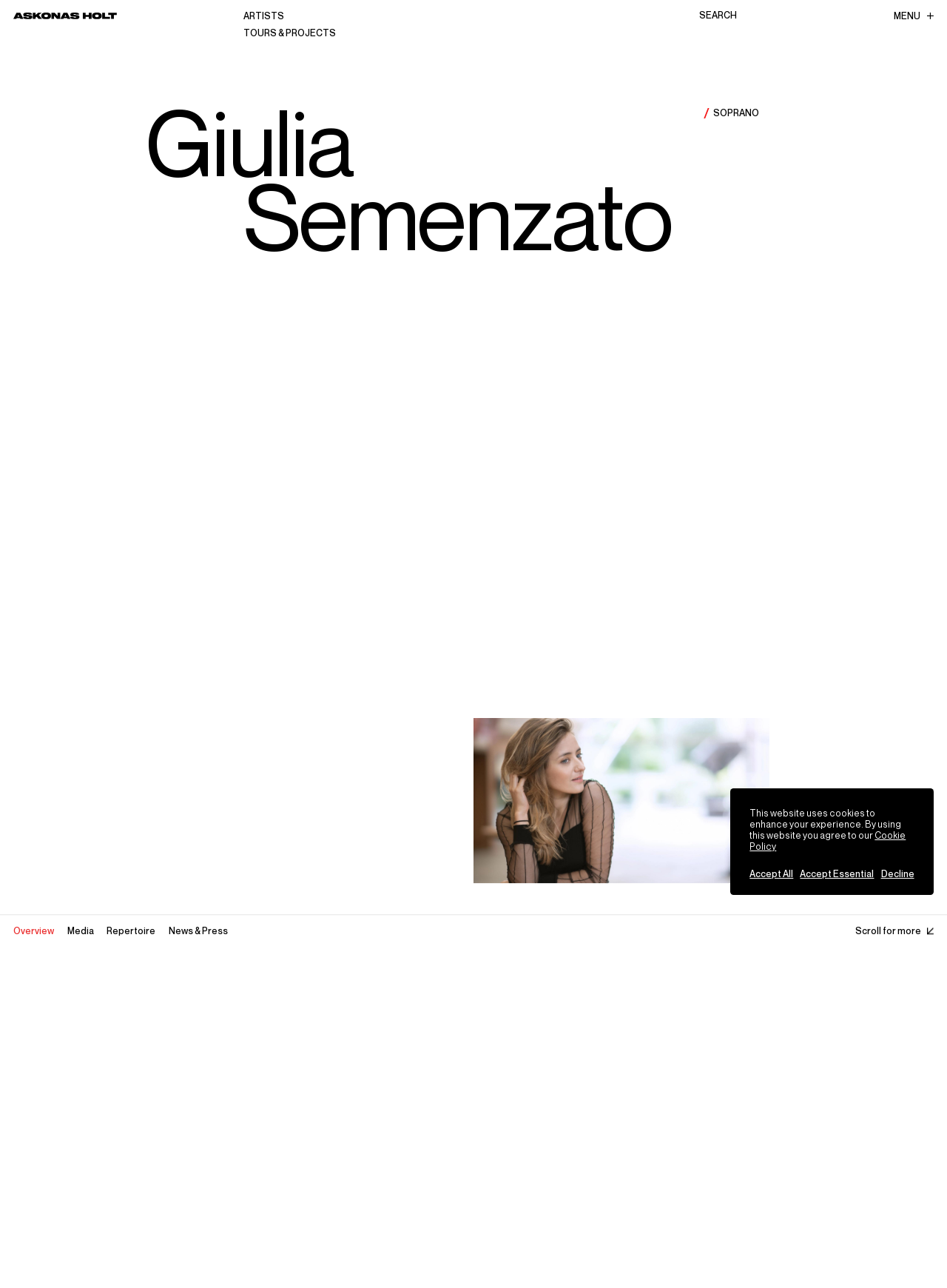Locate the bounding box coordinates of the element to click to perform the following action: 'Search for something'. The coordinates should be given as four float values between 0 and 1, in the form of [left, top, right, bottom].

[0.738, 0.002, 0.778, 0.022]